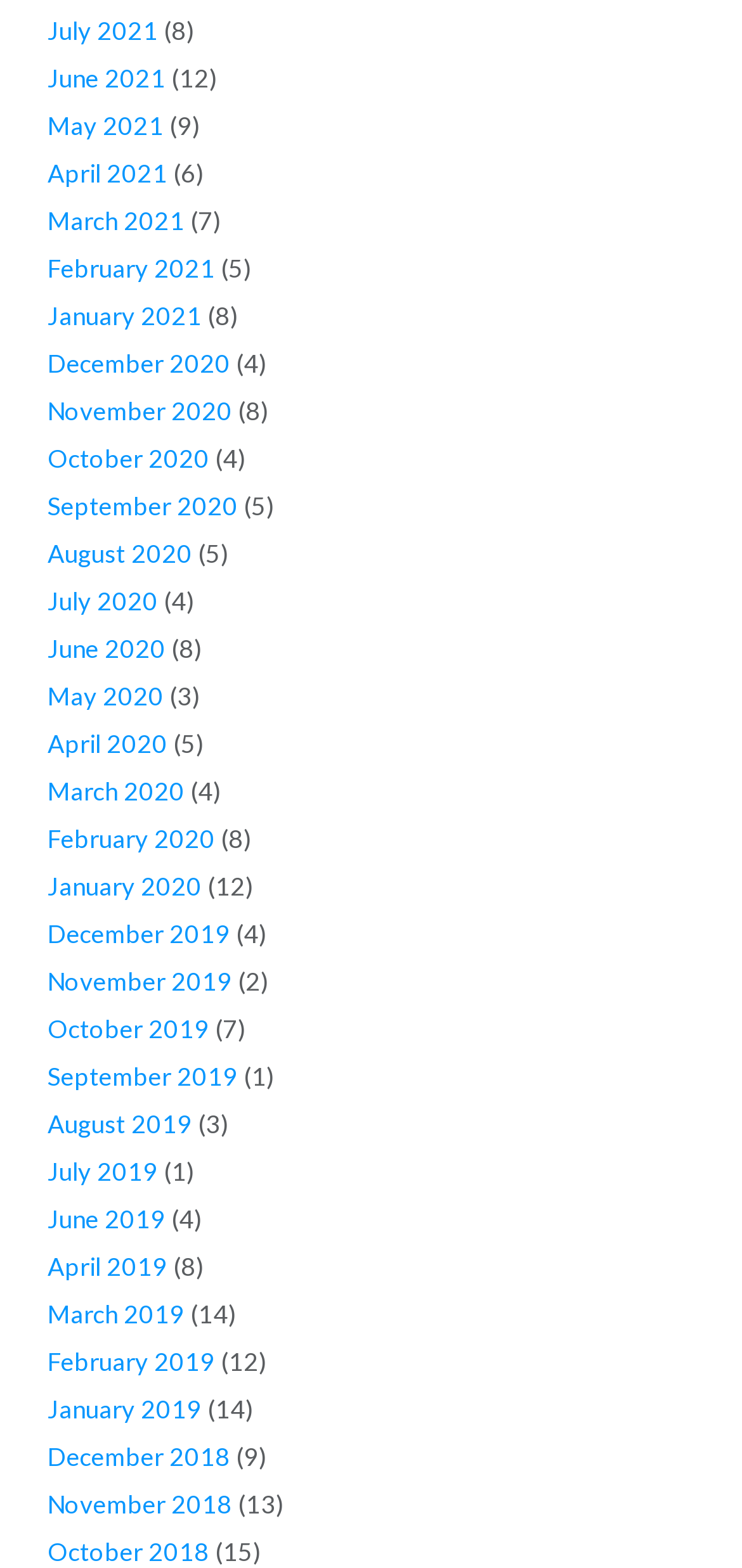Please specify the bounding box coordinates of the clickable region to carry out the following instruction: "View July 2021". The coordinates should be four float numbers between 0 and 1, in the format [left, top, right, bottom].

[0.064, 0.009, 0.213, 0.029]